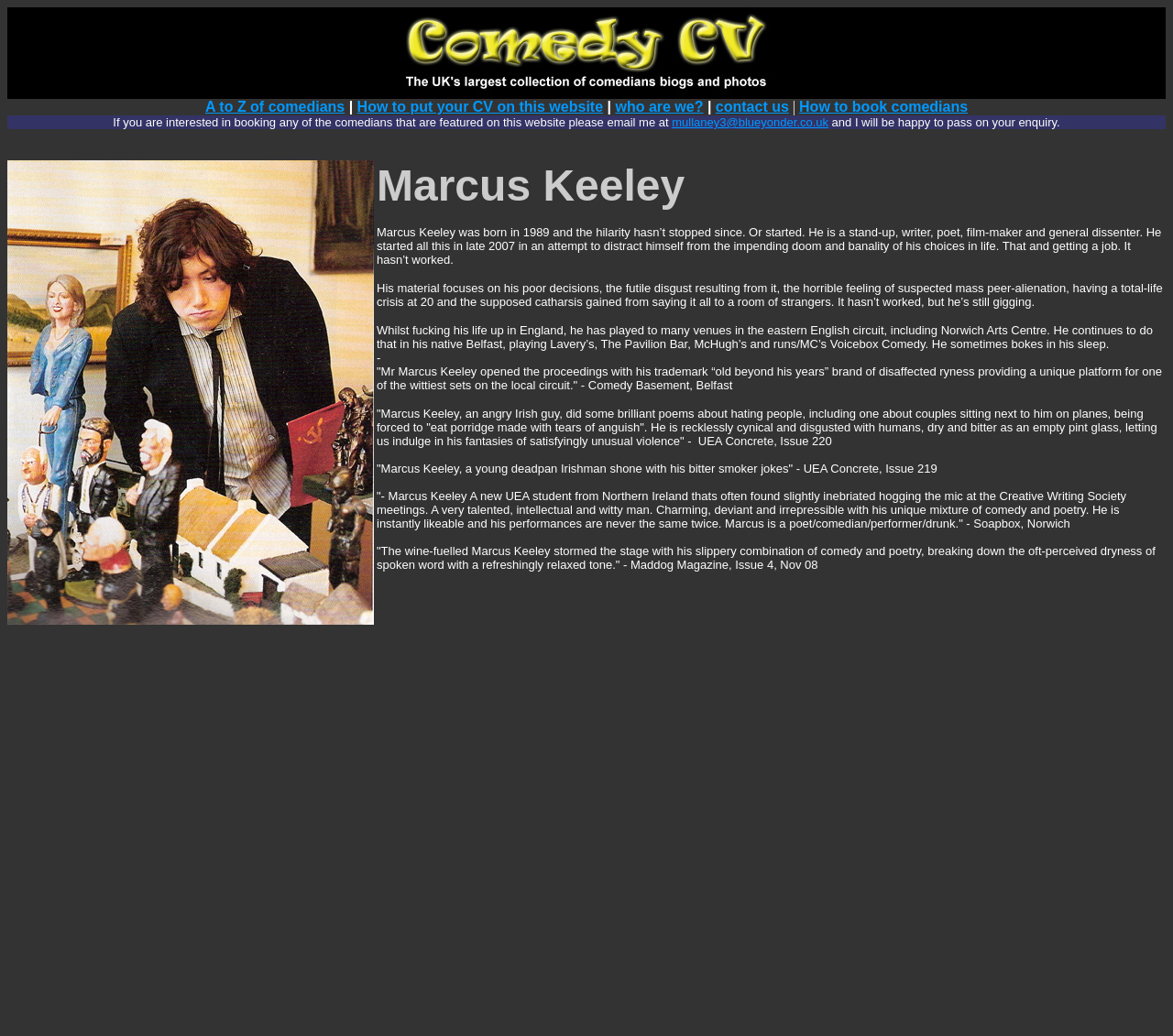Refer to the screenshot and give an in-depth answer to this question: What is the name of the comedy club where Marcus Keeley performed?

According to Marcus Keeley's biography, he performed at the Comedy Basement in Belfast, where he received a positive review for his set.